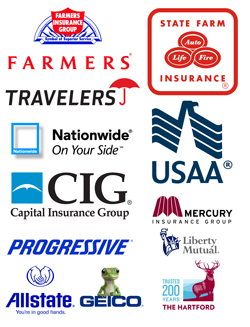Generate a detailed caption that encompasses all aspects of the image.

The image features a collage of insurance company logos, serving to highlight the affiliations and partnerships of North Carolina Water Restoration. Prominent logos include Farmers, Travelers, Nationwide, USAA, CIG, Mercury Insurance Group, Liberty Mutual, Progressive, Allstate, Geico, and The Hartford, which is noted for being 'trusted for 200 years.' This visual representation emphasizes the company's commitment to working with reputable and established insurance providers, ensuring clients receive reliable support during emergencies and restoration services. The inclusion of these logos reinforces North Carolina Water Restoration's credibility and professionalism in the industry.